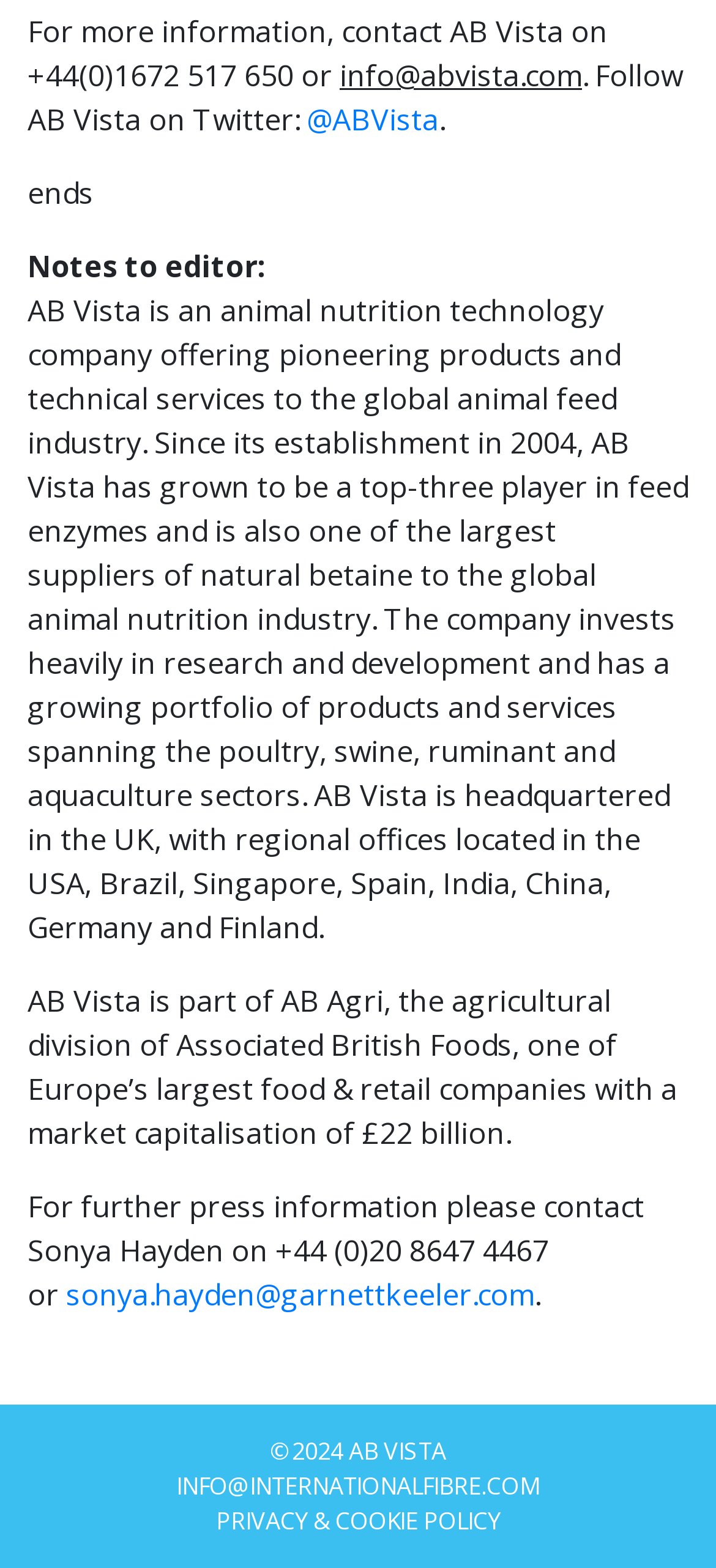Please provide a one-word or short phrase answer to the question:
What is the copyright year of the webpage?

2024